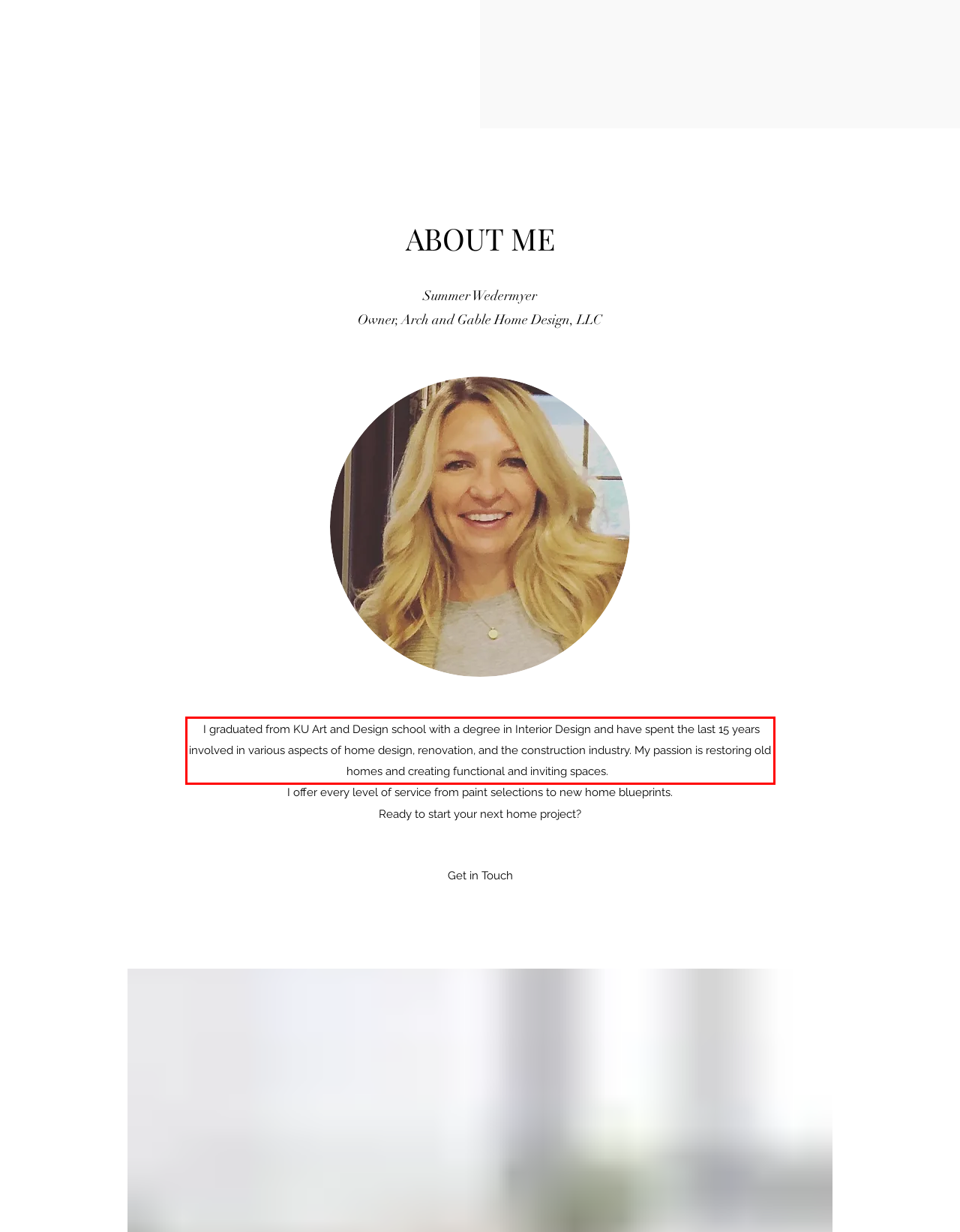Please look at the webpage screenshot and extract the text enclosed by the red bounding box.

I graduated from KU Art and Design school with a degree in Interior Design and have spent the last 15 years involved in various aspects of home design, renovation, and the construction industry. My passion is restoring old homes and creating functional and inviting spaces.